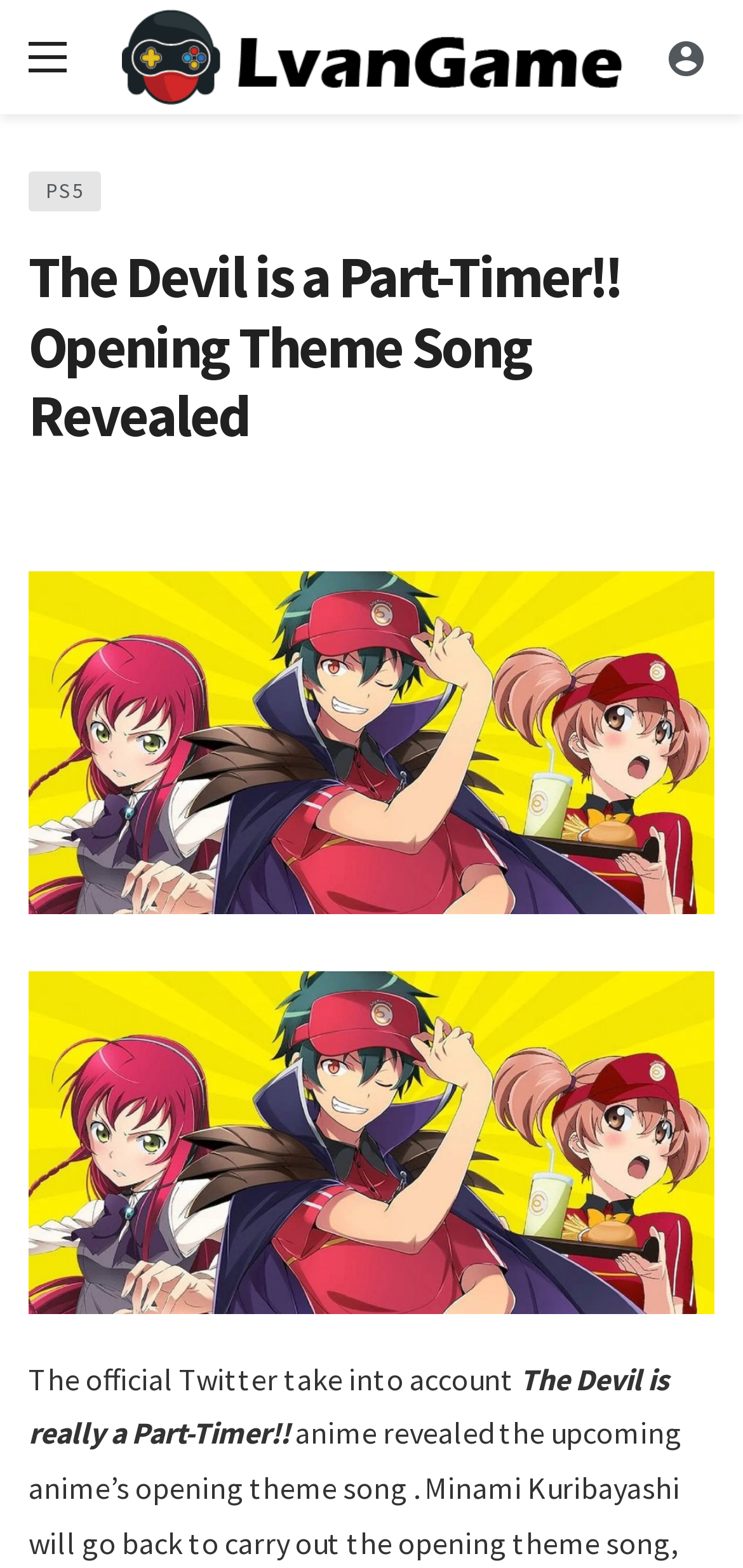Provide your answer in a single word or phrase: 
What is the platform mentioned?

PS5